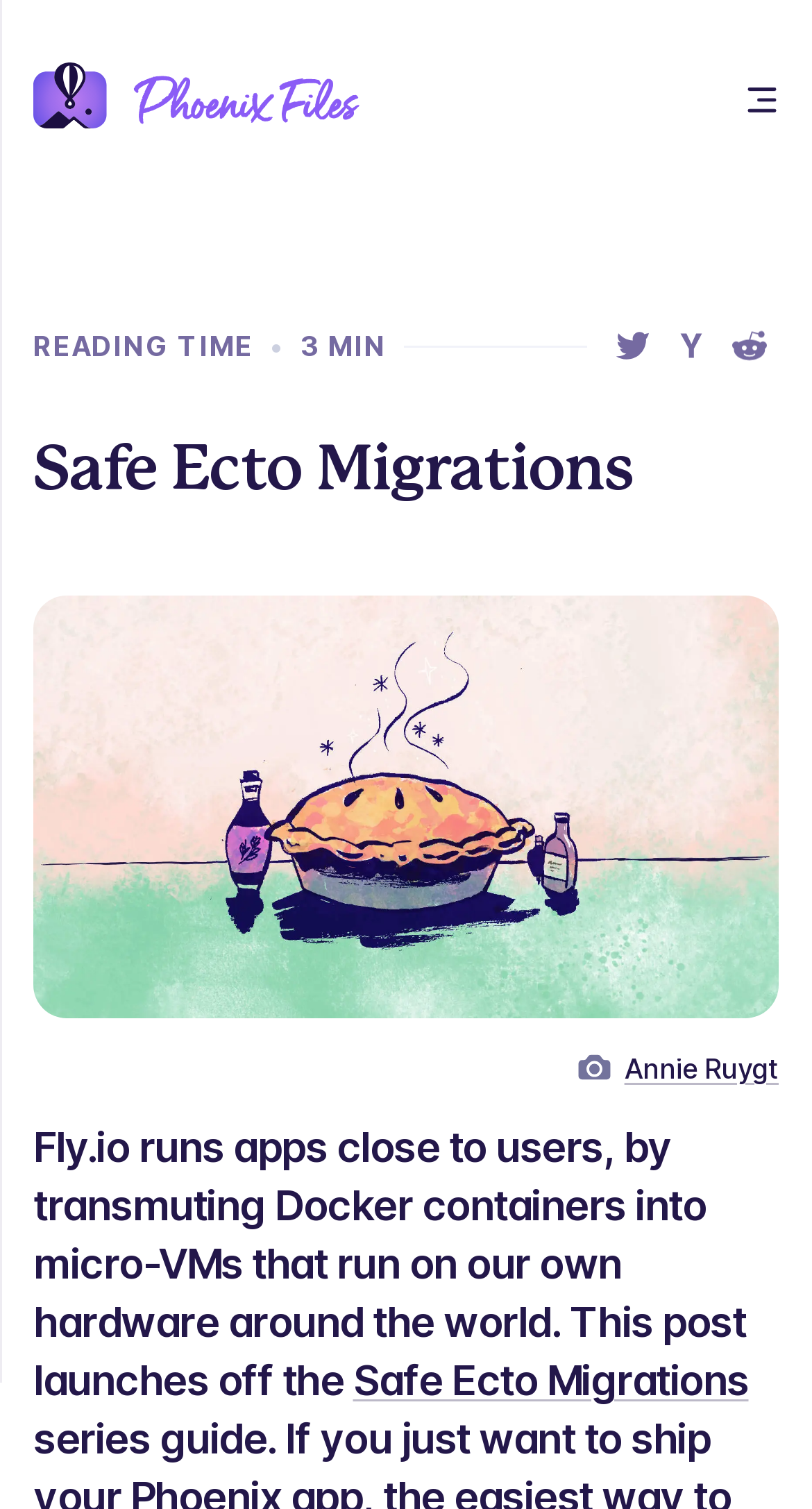What is the name of the company mentioned in the post?
Please provide a comprehensive answer based on the visual information in the image.

I found the company name by reading the text in the post, which says 'Fly.io runs apps close to users...'.